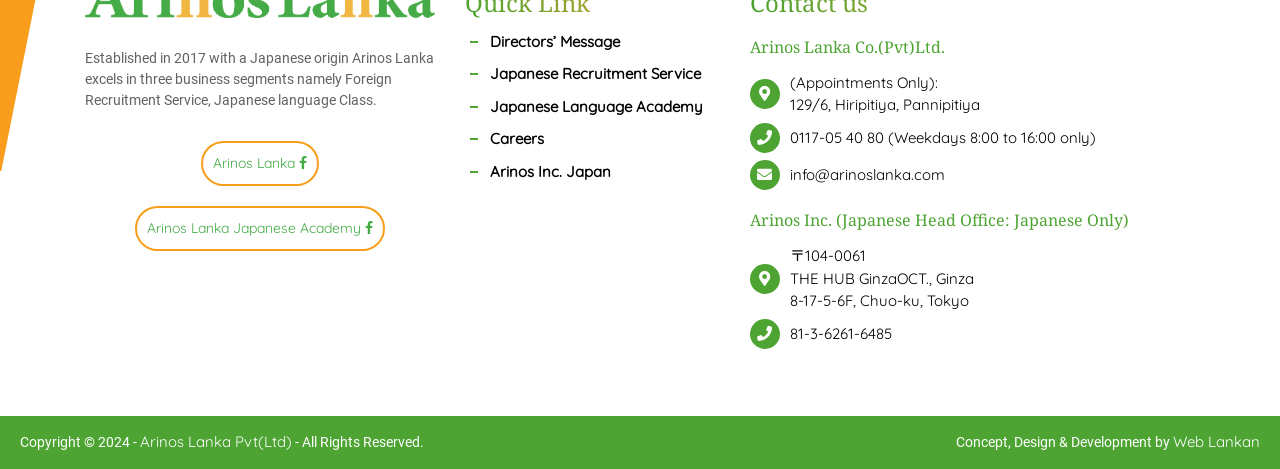Determine the bounding box coordinates of the element's region needed to click to follow the instruction: "Read Directors’ Message". Provide these coordinates as four float numbers between 0 and 1, formatted as [left, top, right, bottom].

[0.363, 0.055, 0.562, 0.124]